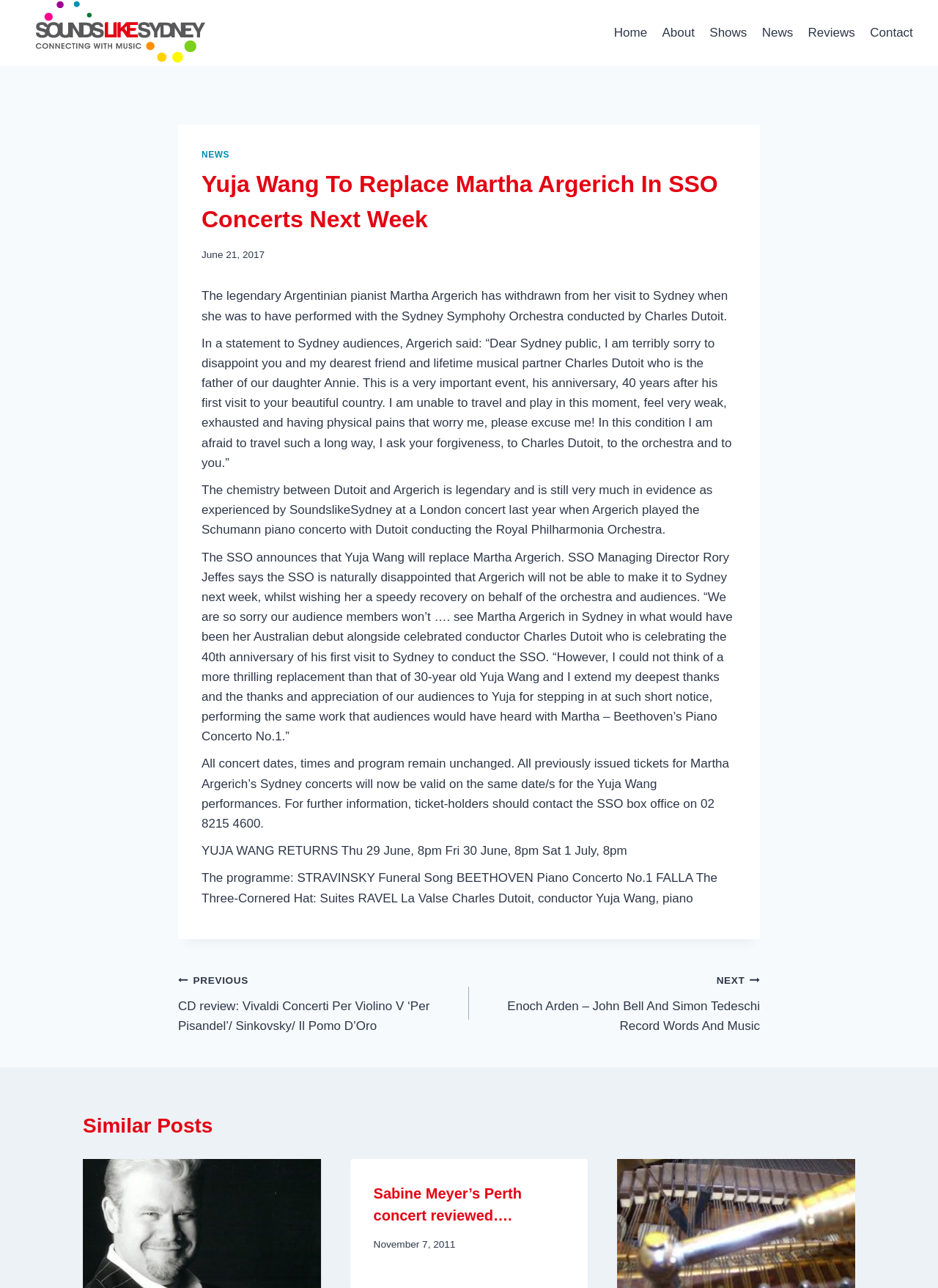Explain in detail what you observe on this webpage.

This webpage is about a news article from Sounds Like Sydney, a music-related website. At the top left corner, there is a logo and a link to the website's homepage. Next to it, there is a primary navigation menu with links to different sections of the website, including Home, About, Shows, News, Reviews, and Contact.

The main article is divided into several sections. The title "Yuja Wang To Replace Martha Argerich In SSO Concerts Next Week" is prominently displayed at the top, followed by a timestamp indicating the date of the article, June 21, 2017.

The article begins with a statement from Martha Argerich, a renowned pianist, announcing her withdrawal from a concert with the Sydney Symphony Orchestra due to health reasons. The text describes her apology to the audience and her conductor, Charles Dutoit.

The article then mentions the chemistry between Dutoit and Argerich, citing a previous concert in London. It proceeds to announce that Yuja Wang will replace Argerich in the upcoming concerts, with quotes from the SSO Managing Director, Rory Jeffes.

The article provides details about the concert, including the dates, times, and program, which remain unchanged. It also informs ticket holders about the validity of their tickets for the new performances.

Below the main article, there is a section for post navigation, with links to previous and next posts. Further down, there is a section for similar posts, featuring a review of a concert by Sabine Meyer in Perth.

Overall, the webpage is focused on providing news and information about classical music concerts and events in Sydney.